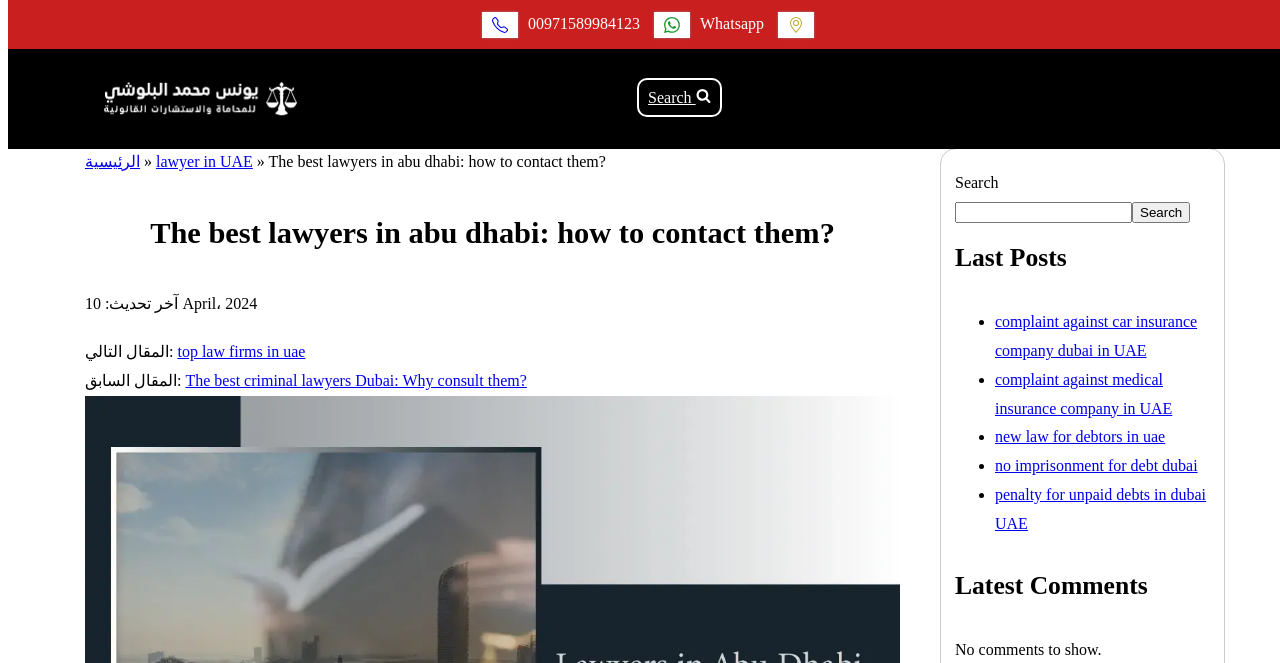Provide a short answer to the following question with just one word or phrase: What are the latest posts on the webpage?

Complaint against car insurance company, etc.